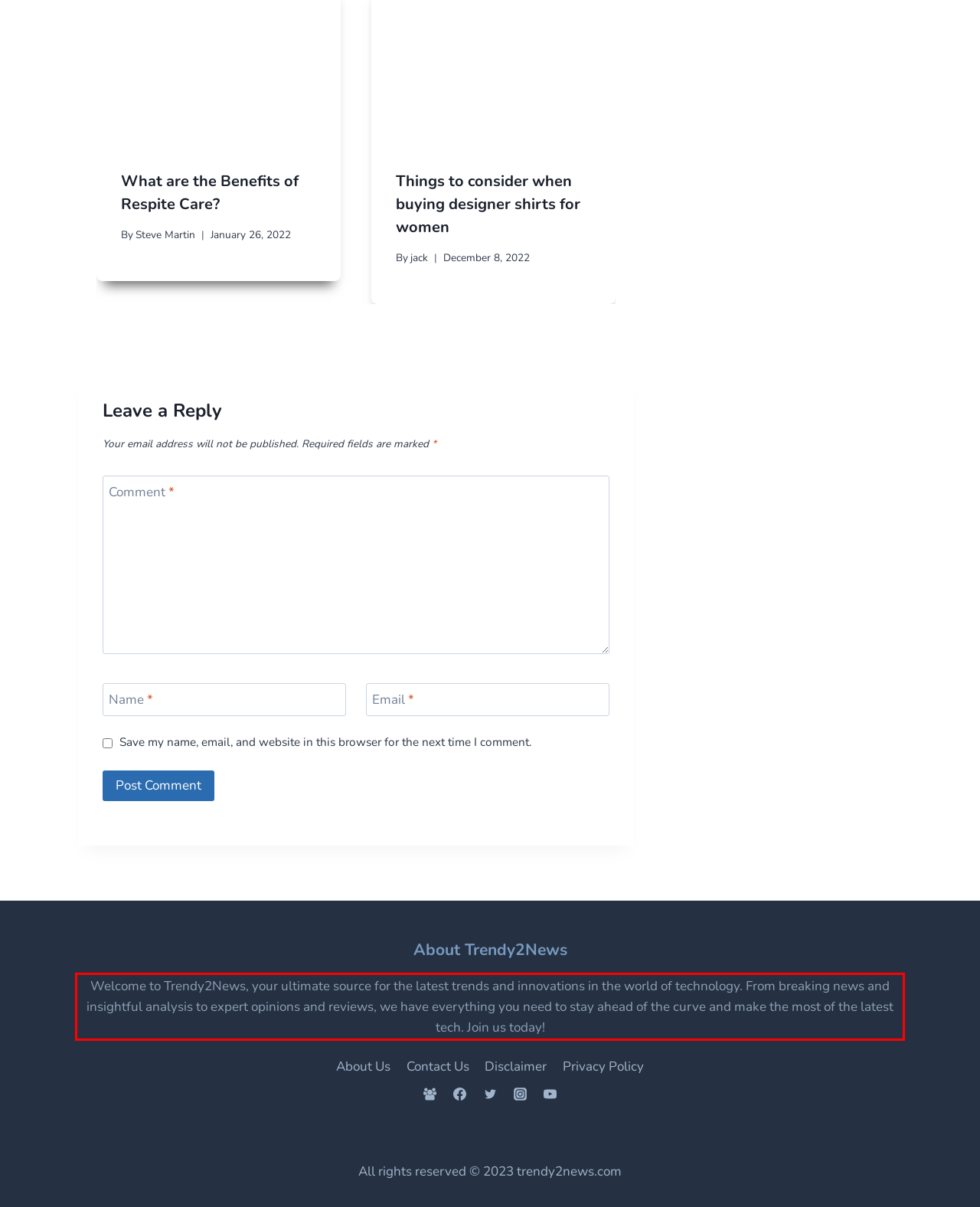You have a screenshot of a webpage with a red bounding box. Use OCR to generate the text contained within this red rectangle.

Welcome to Trendy2News, your ultimate source for the latest trends and innovations in the world of technology. From breaking news and insightful analysis to expert opinions and reviews, we have everything you need to stay ahead of the curve and make the most of the latest tech. Join us today!